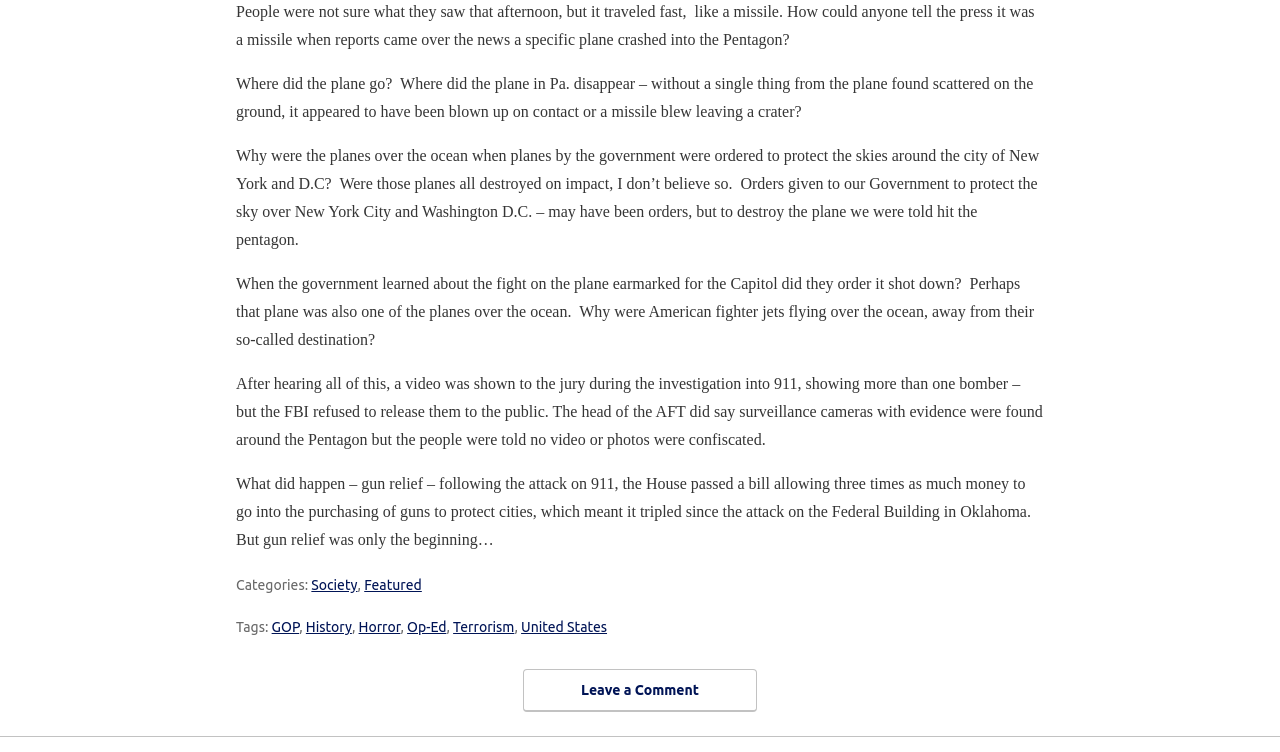Please provide the bounding box coordinates in the format (top-left x, top-left y, bottom-right x, bottom-right y). Remember, all values are floating point numbers between 0 and 1. What is the bounding box coordinate of the region described as: Leave a Comment

[0.409, 0.89, 0.591, 0.947]